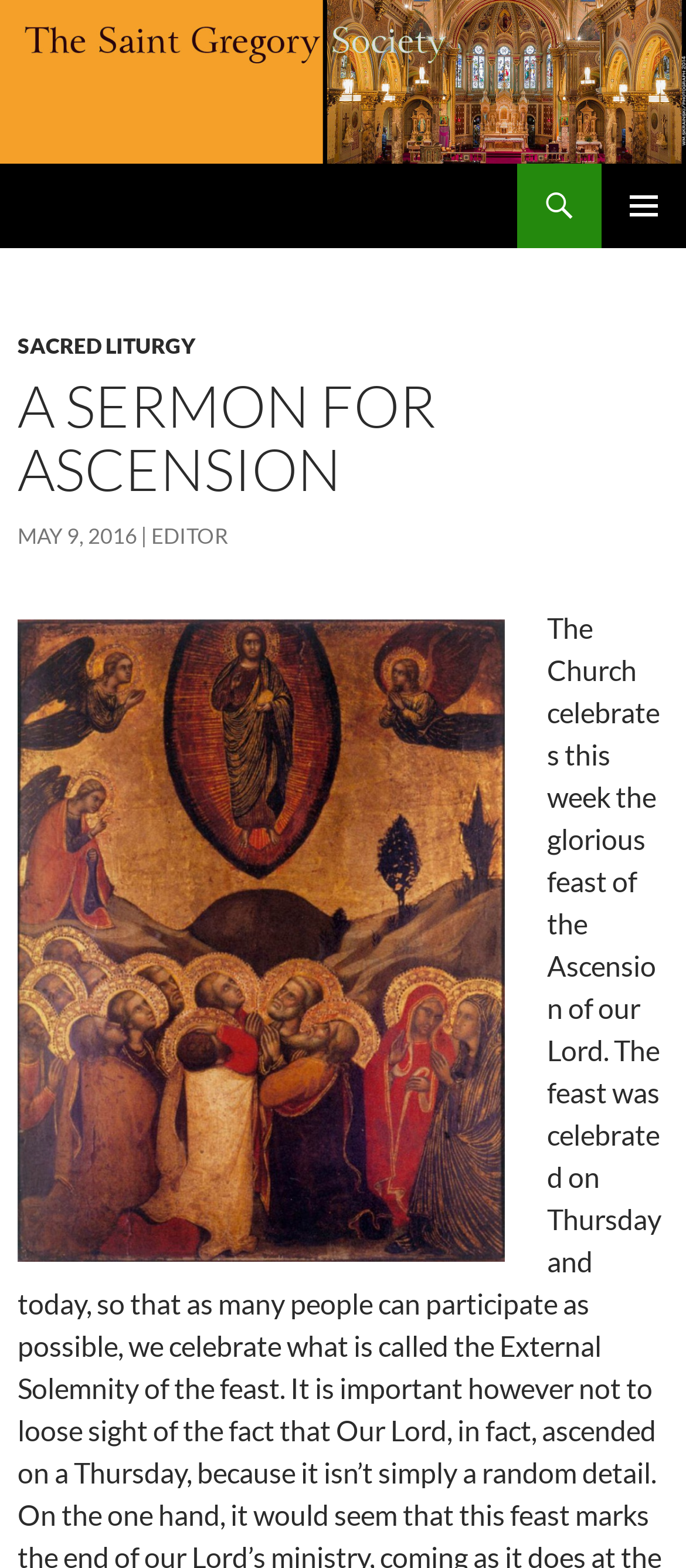Please provide the main heading of the webpage content.

The Saint Gregory Society